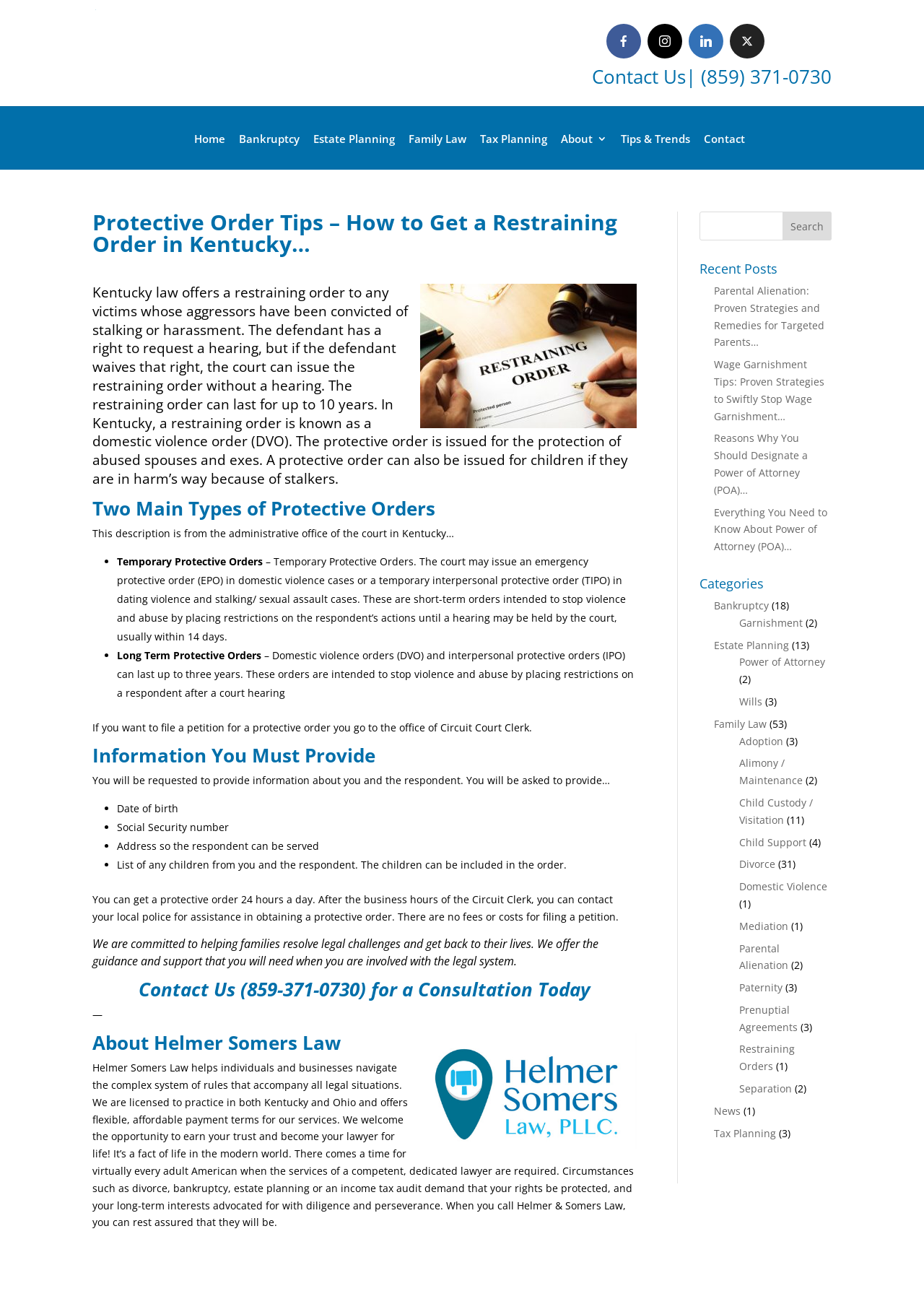Please specify the bounding box coordinates of the clickable section necessary to execute the following command: "Search for something".

[0.757, 0.164, 0.9, 0.186]